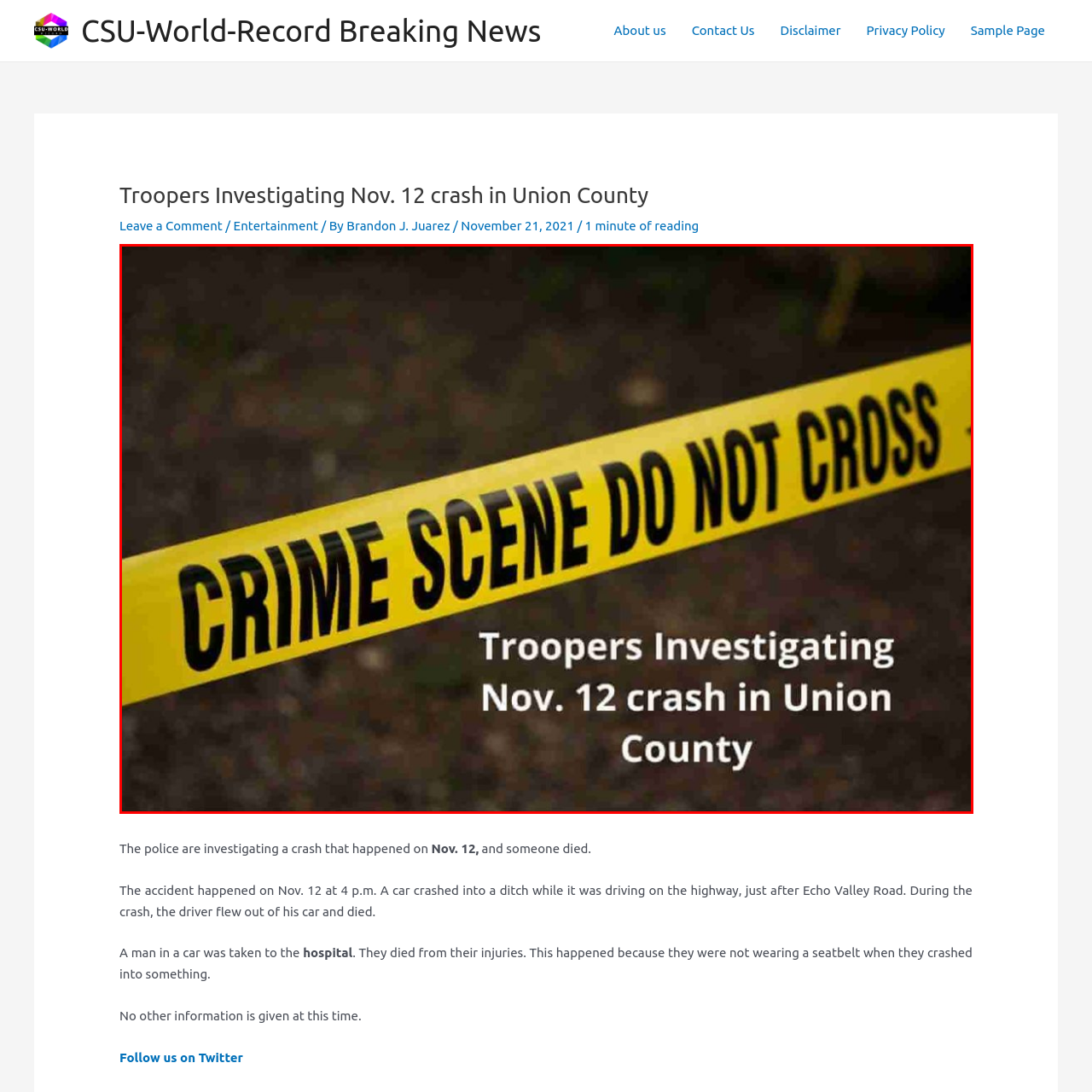Offer a detailed description of the content within the red-framed image.

The image features a prominent section of yellow tape inscribed with the words "CRIME SCENE DO NOT CROSS," signaling the area where law enforcement is conducting an investigation. Below the tape, the text reads "Troopers Investigating Nov. 12 crash in Union County," indicating that authorities are looking into a specific incident that occurred on November 12. This visual representation highlights the seriousness of the situation and the ongoing investigation, emphasizing the presence of law enforcement in a community event that has garnered attention due to its implications.